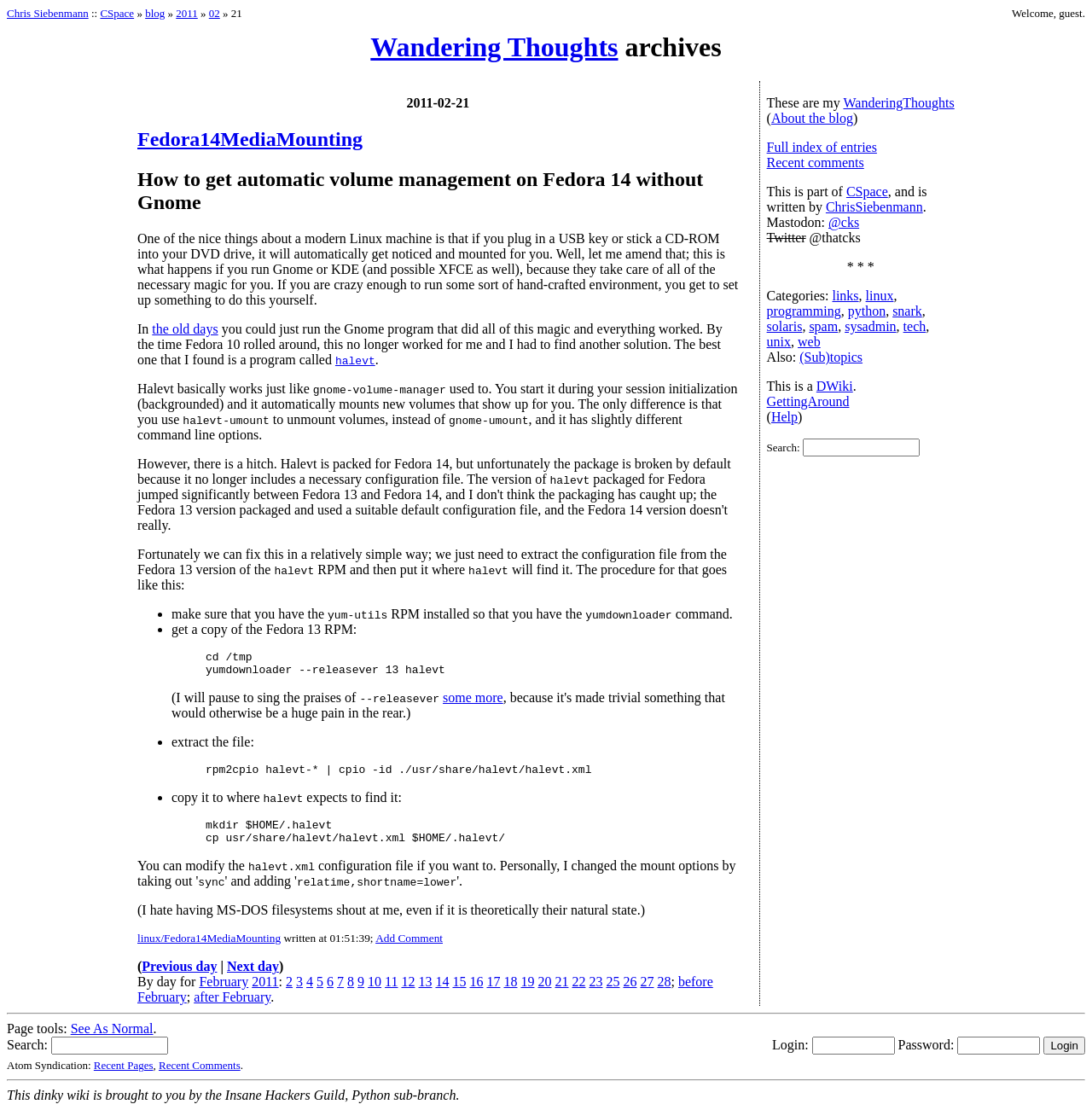What is the date of the blog post?
Based on the visual content, answer with a single word or a brief phrase.

2011-02-21